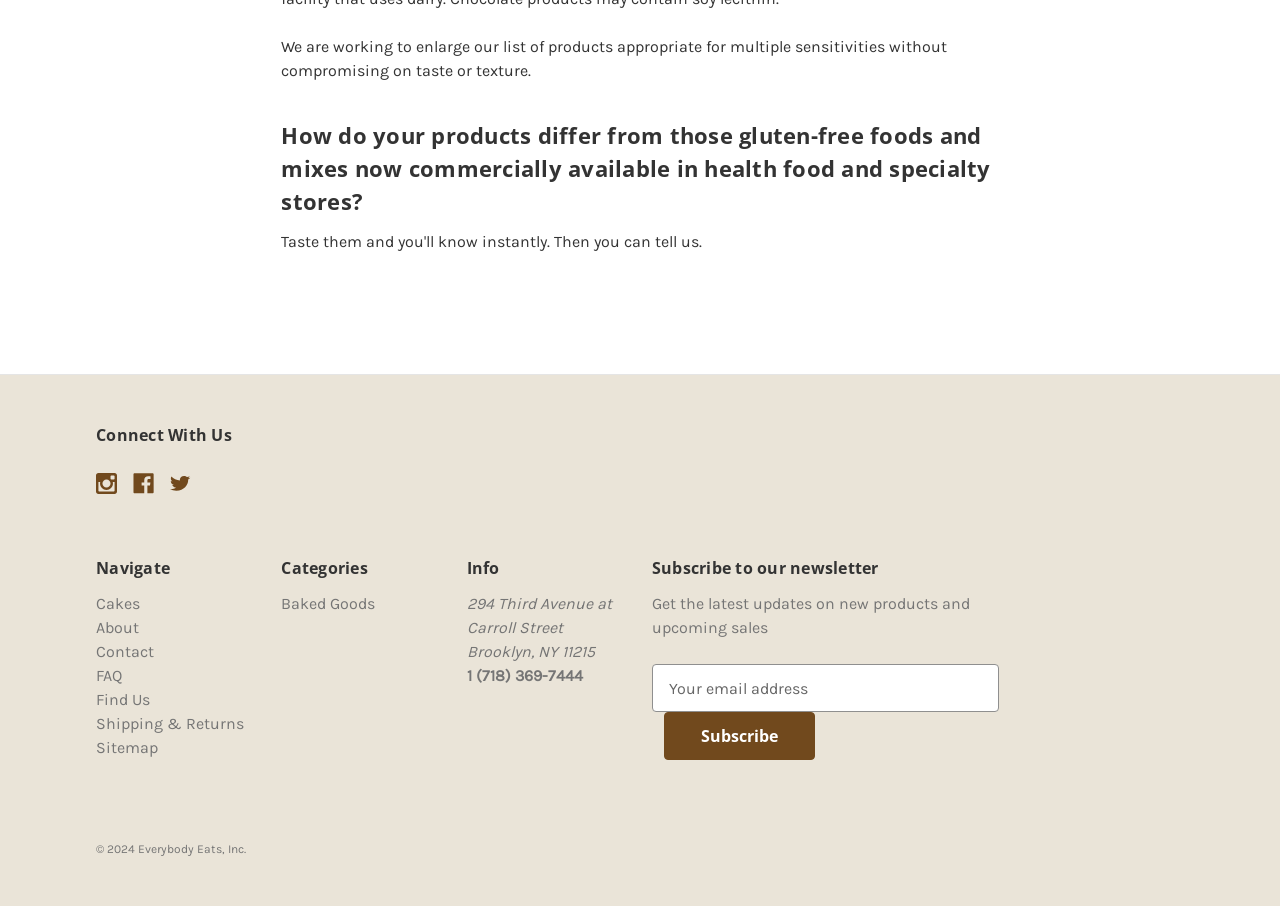Please identify the bounding box coordinates of where to click in order to follow the instruction: "Navigate to Cakes".

[0.075, 0.656, 0.109, 0.677]